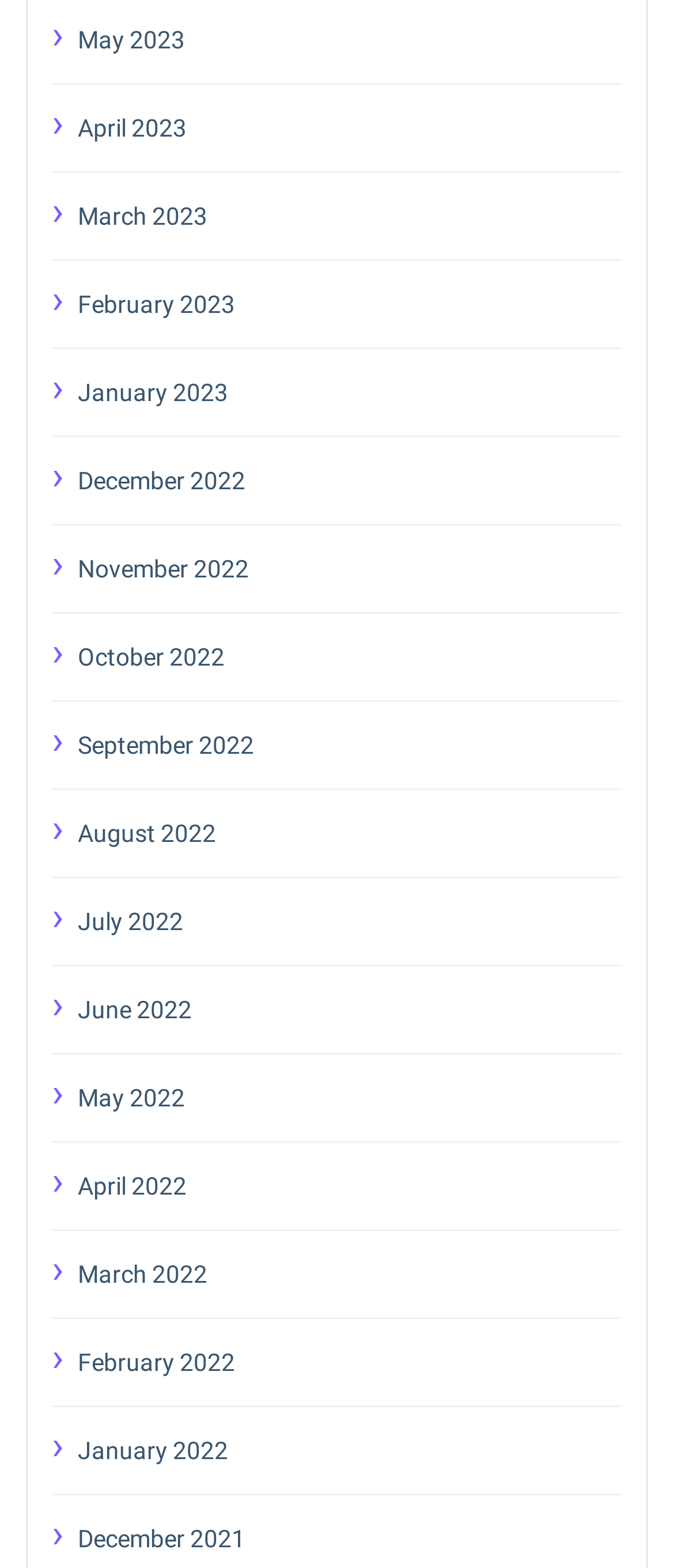Please identify the bounding box coordinates of the area I need to click to accomplish the following instruction: "go to April 2022".

[0.115, 0.742, 0.923, 0.77]